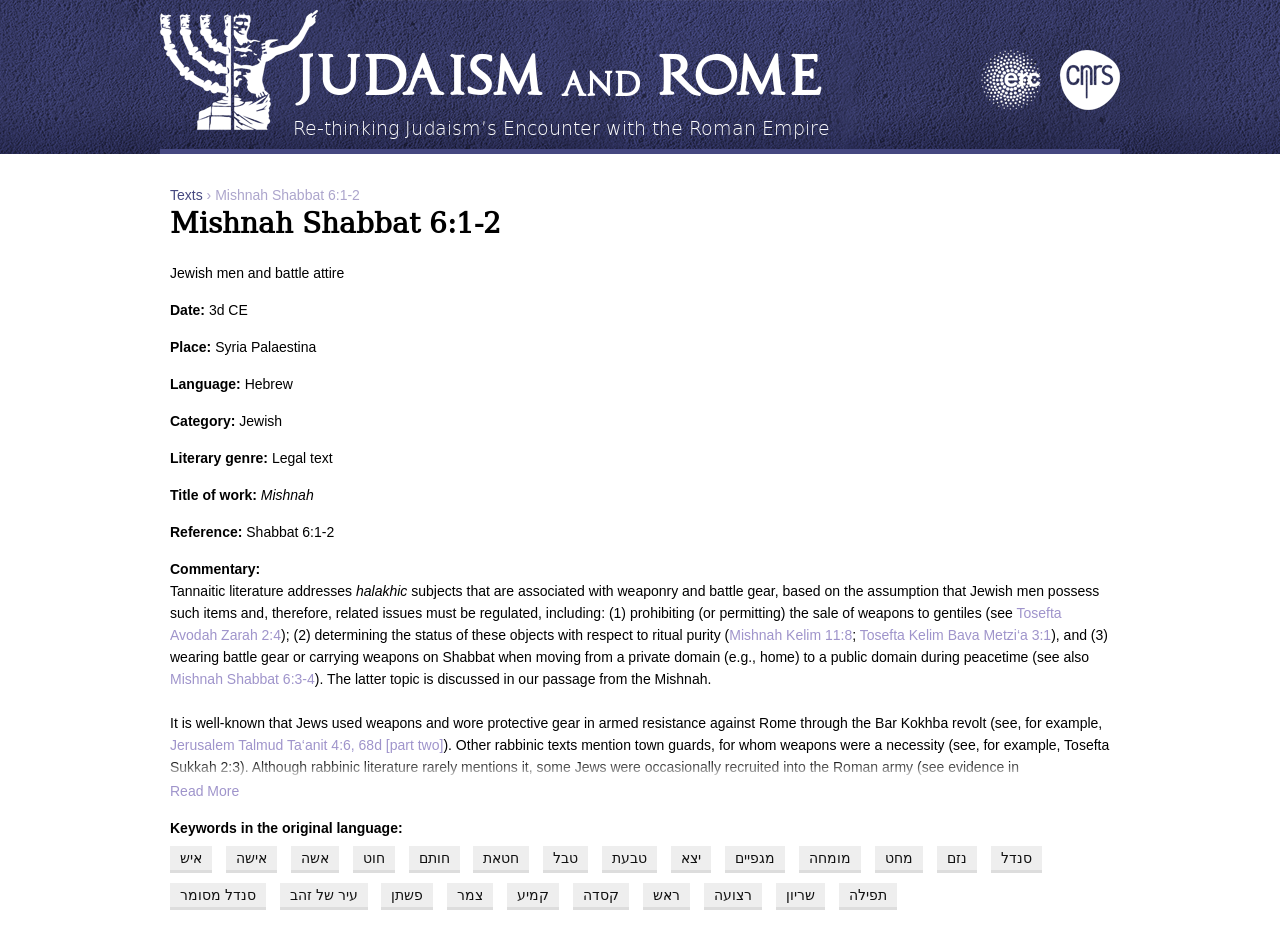What is the language of the text?
We need a detailed and meticulous answer to the question.

The language of the text can be found in the section 'Language:' which is located below the title 'Mishnah Shabbat 6:1-2'. The text 'Hebrew' is listed as the language.